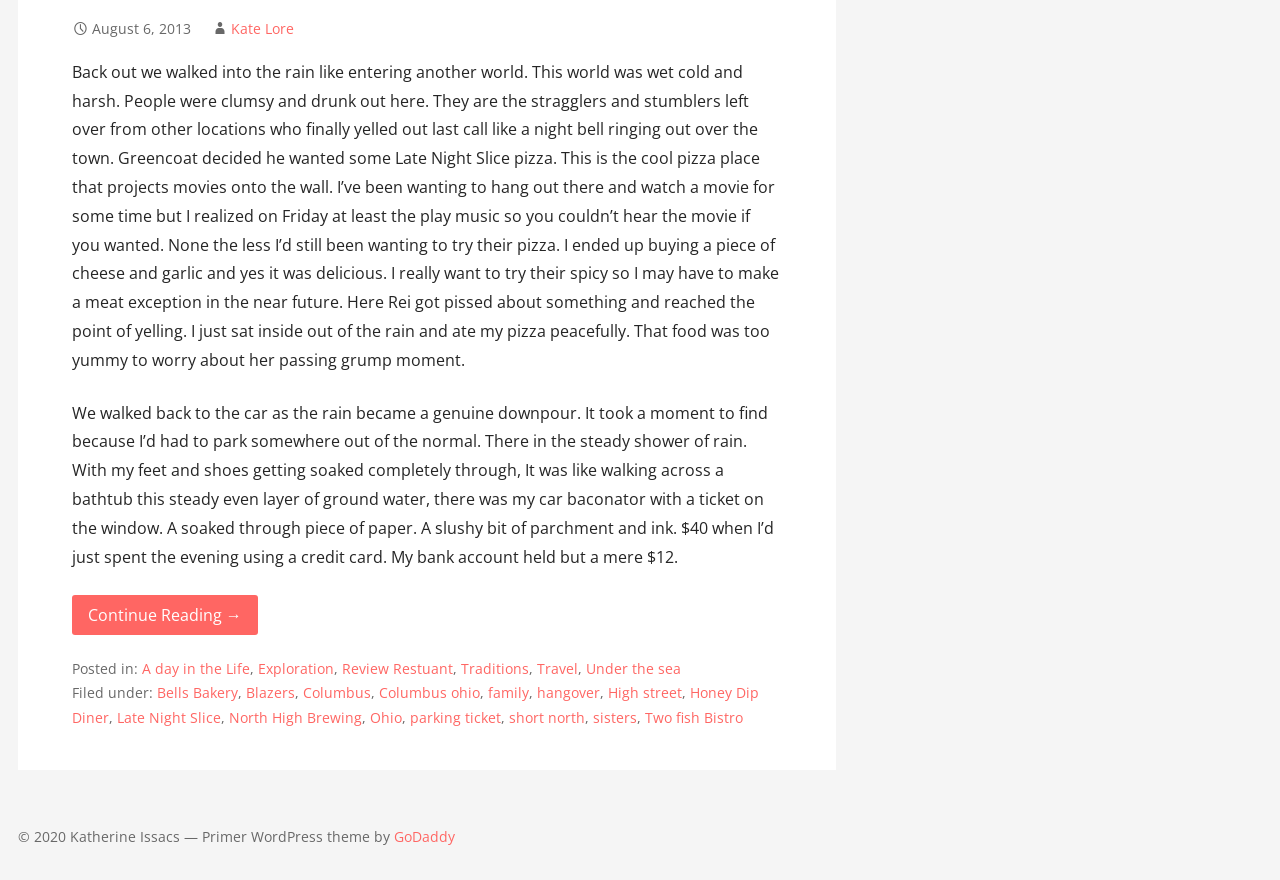Please identify the bounding box coordinates of the element on the webpage that should be clicked to follow this instruction: "View posts under the category A day in the Life". The bounding box coordinates should be given as four float numbers between 0 and 1, formatted as [left, top, right, bottom].

[0.111, 0.749, 0.195, 0.77]